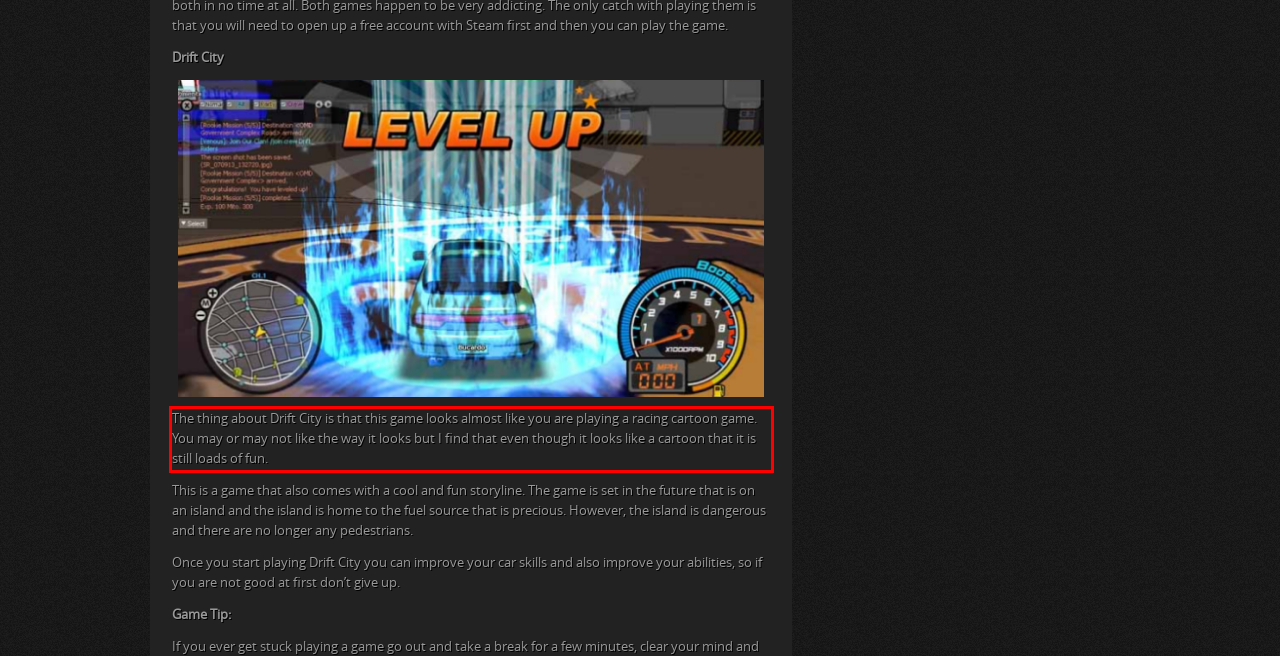Please perform OCR on the text content within the red bounding box that is highlighted in the provided webpage screenshot.

The thing about Drift City is that this game looks almost like you are playing a racing cartoon game. You may or may not like the way it looks but I find that even though it looks like a cartoon that it is still loads of fun.